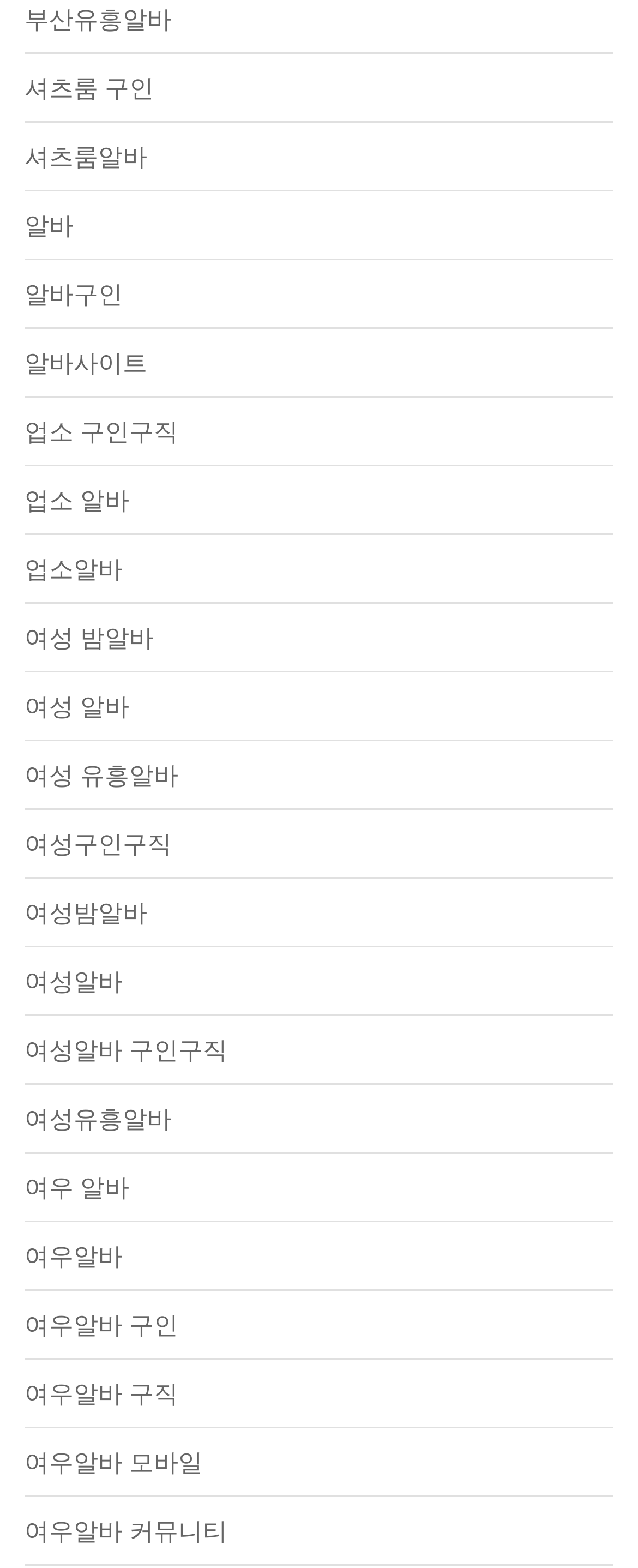Find the bounding box coordinates for the element that must be clicked to complete the instruction: "Browse 여성 밤알바 link". The coordinates should be four float numbers between 0 and 1, indicated as [left, top, right, bottom].

[0.038, 0.395, 0.241, 0.417]